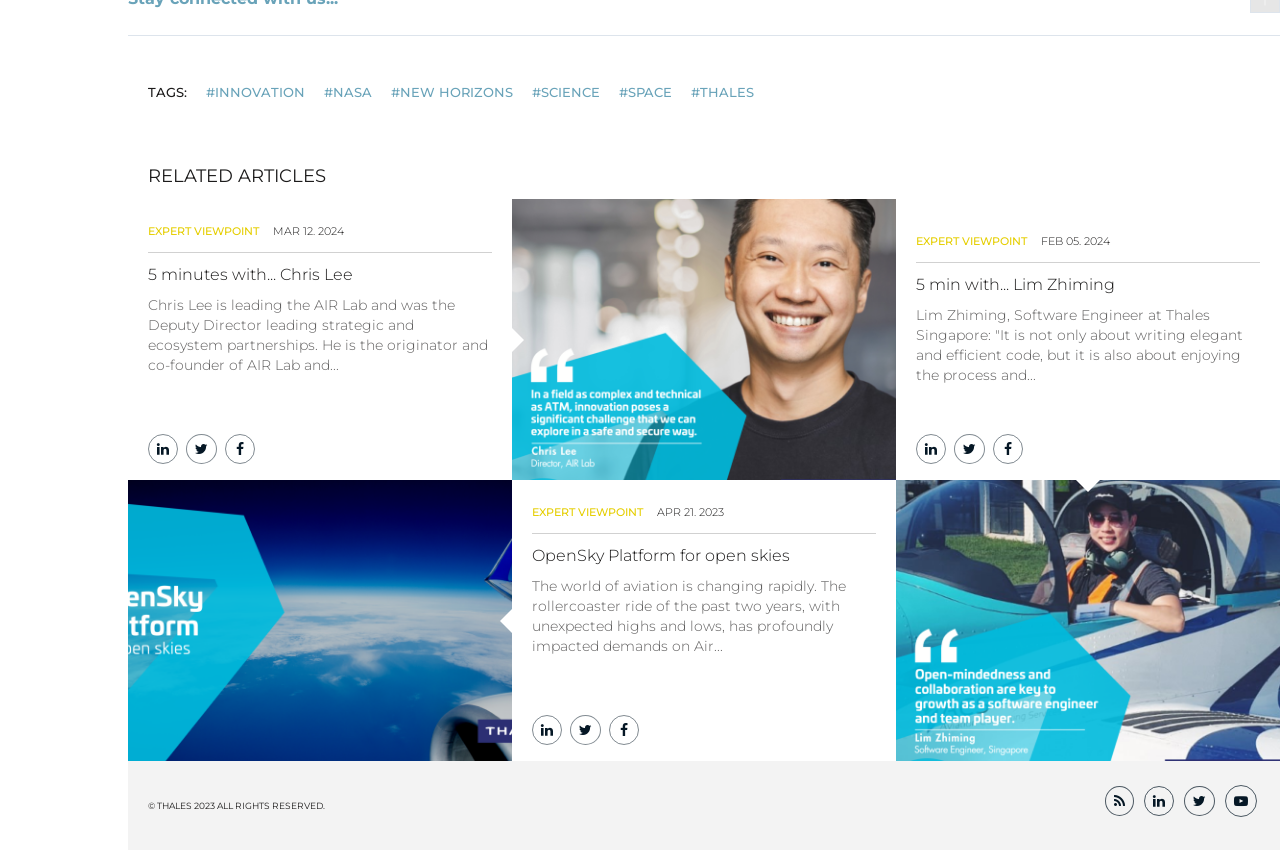What is the topic of the first article?
Based on the content of the image, thoroughly explain and answer the question.

I looked at the first article element [226] and found a heading '5 minutes with... Chris Lee' [321], which suggests that the topic of this article is Chris Lee.